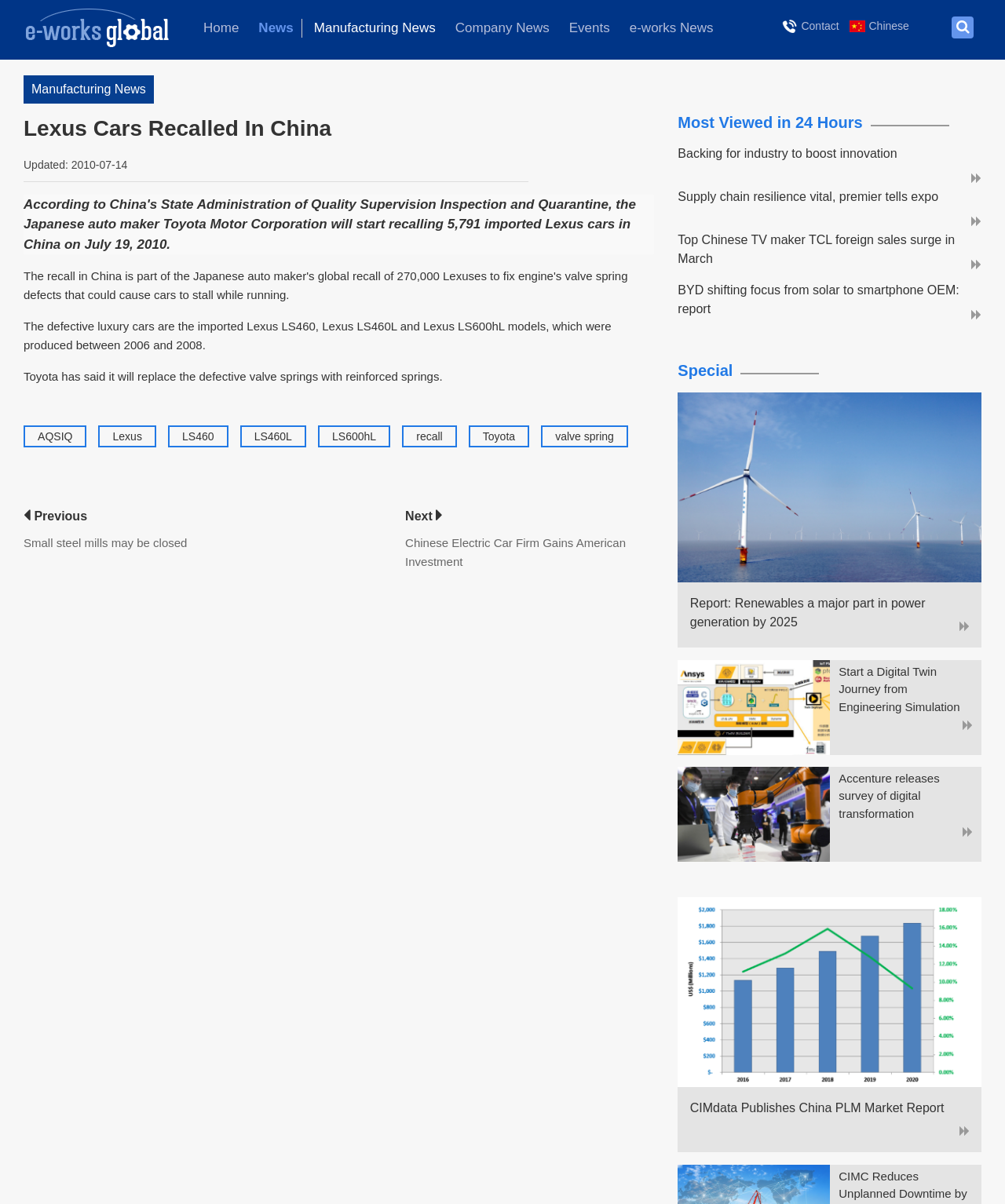Please reply with a single word or brief phrase to the question: 
What is the company mentioned in the first news article?

Toyota